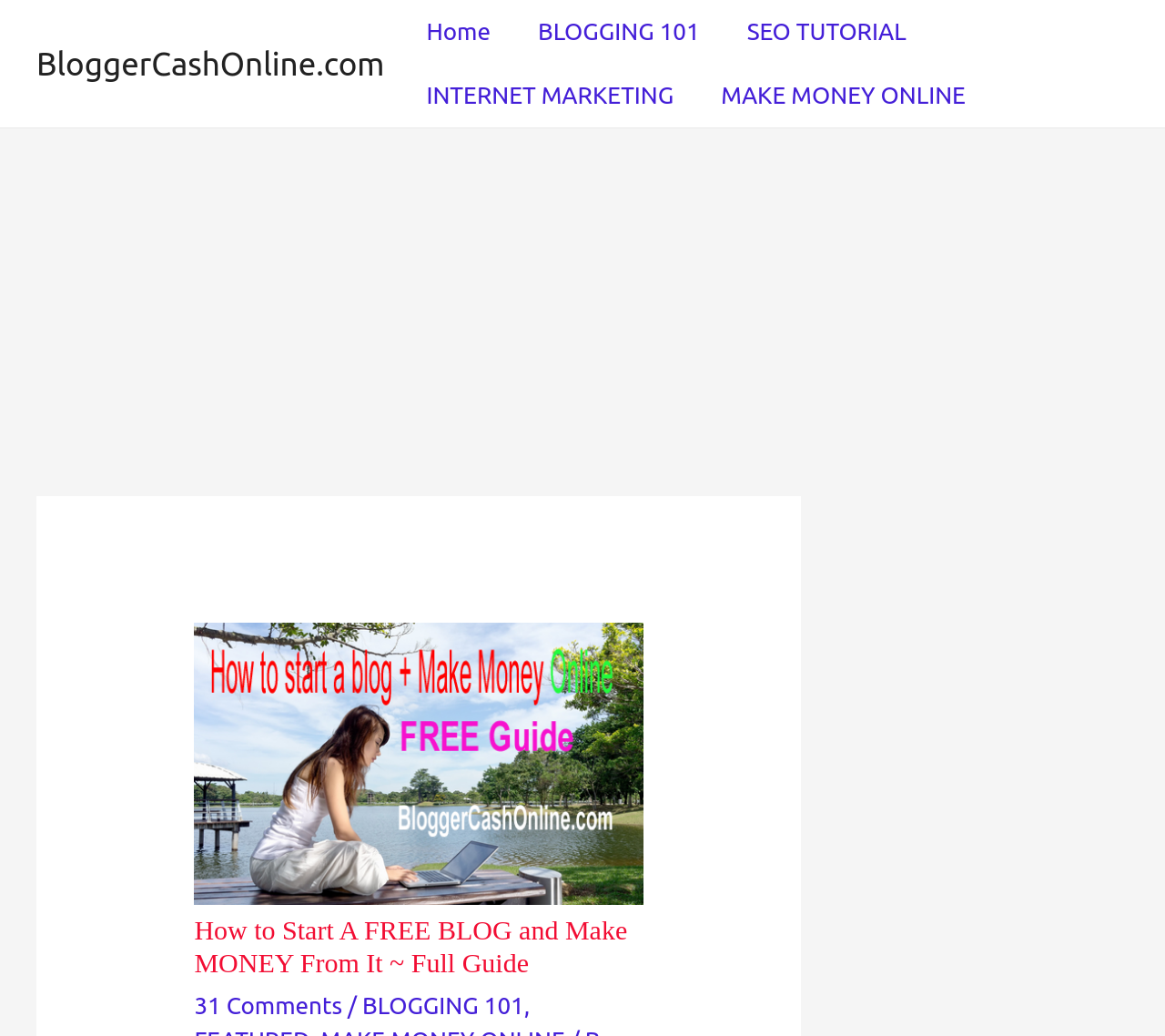Pinpoint the bounding box coordinates of the element that must be clicked to accomplish the following instruction: "Visit the CHURCH SERVICES page". The coordinates should be in the format of four float numbers between 0 and 1, i.e., [left, top, right, bottom].

None